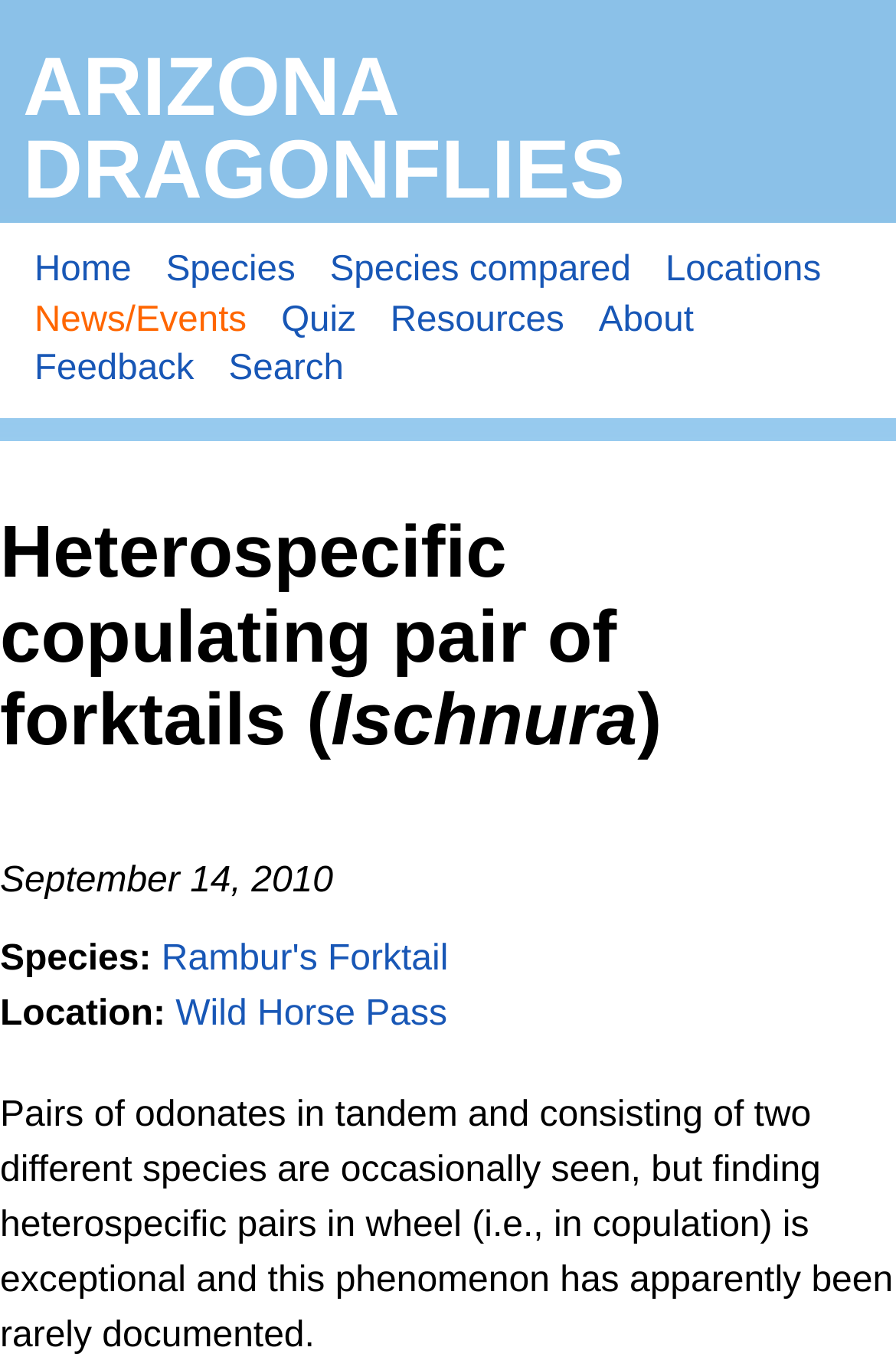Offer a detailed explanation of the webpage layout and contents.

The webpage is about Rambur's Forktail news at Wild Horse Pass, specifically featuring a heterospecific copulating pair of forktails (Ischnura). At the top, there is a heading "ARIZONA DRAGONFLIES" with a link to the same title. Below it, there are several links to navigate to different sections of the website, including "Home", "Species", "Species compared", "Locations", "News/Events", "Quiz", "Resources", "About", and "Feedback".

On the left side, there is a header section with a heading "Heterospecific copulating pair of forktails (Ischnura)" which is the main title of the news article. Below the header, there is a date "September 14, 2010" indicating when the news was published. 

The article itself is divided into sections, with labels "Species:" and "Location:" on the left side, and corresponding links "Rambur's Forktail" and "Wild Horse Pass" on the right side. The main content of the article is a paragraph of text that discusses the rarity of finding heterospecific pairs of odonates in wheel, or in copulation.